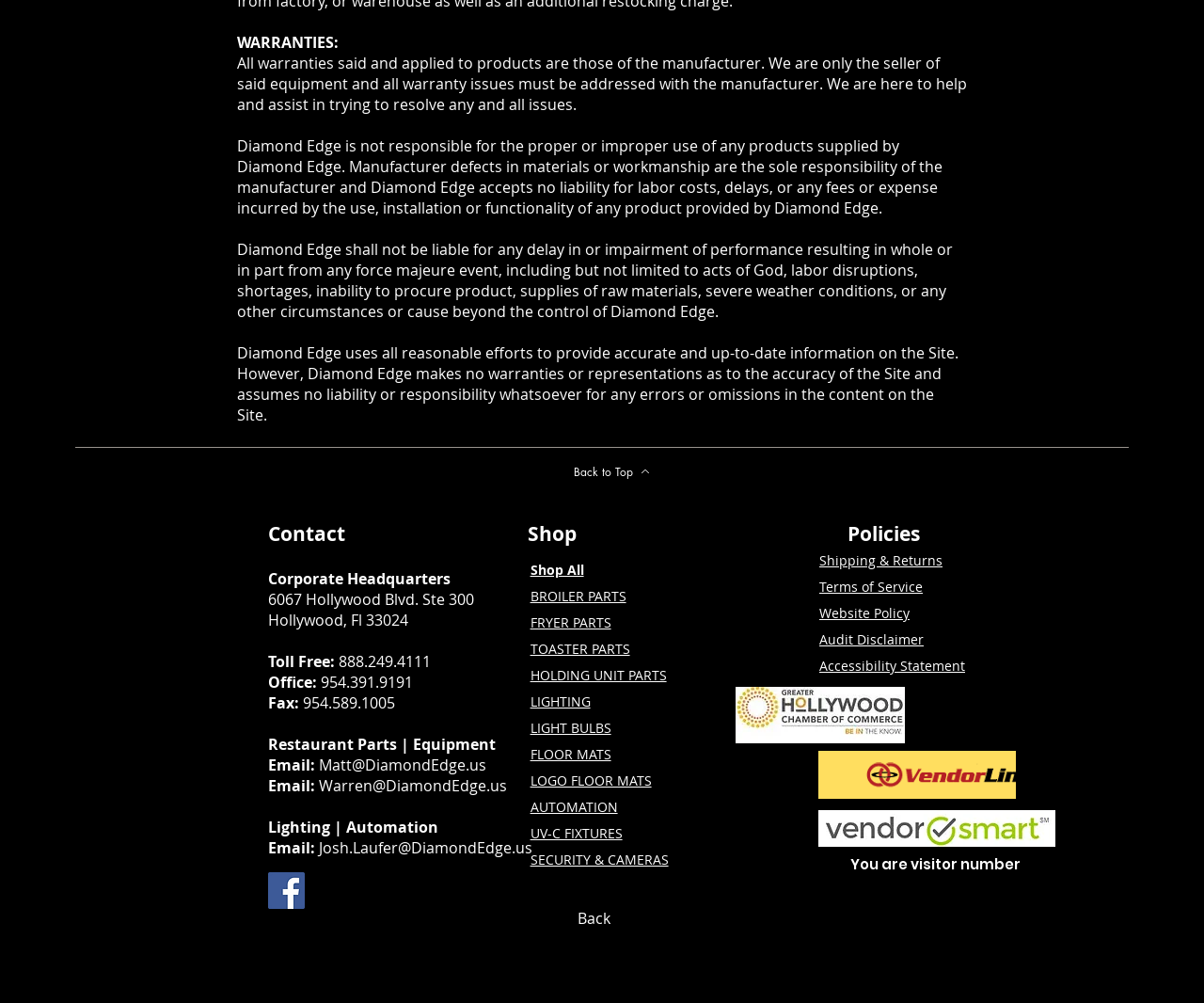What type of products does Diamond Edge provide?
Based on the screenshot, provide your answer in one word or phrase.

Restaurant Parts | Equipment